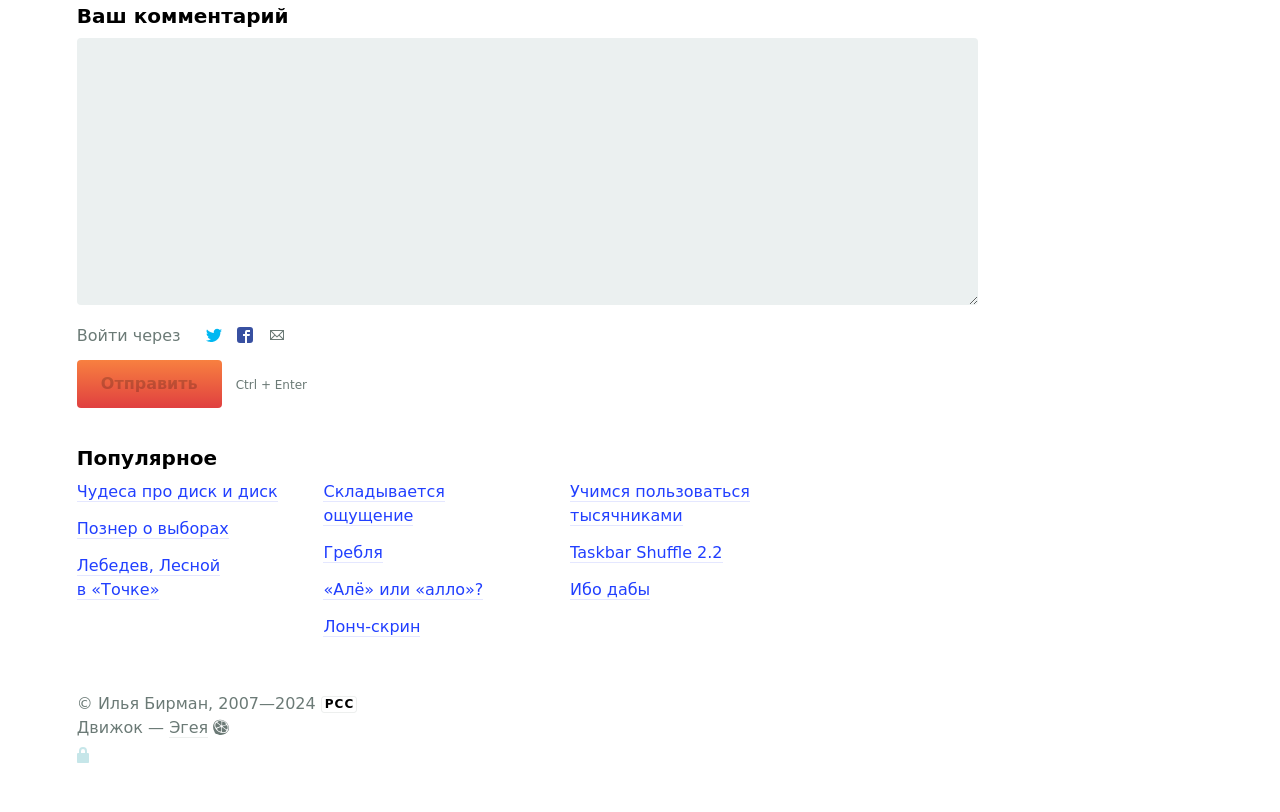Please find and report the bounding box coordinates of the element to click in order to perform the following action: "Log in through". The coordinates should be expressed as four float numbers between 0 and 1, in the format [left, top, right, bottom].

[0.161, 0.401, 0.177, 0.424]